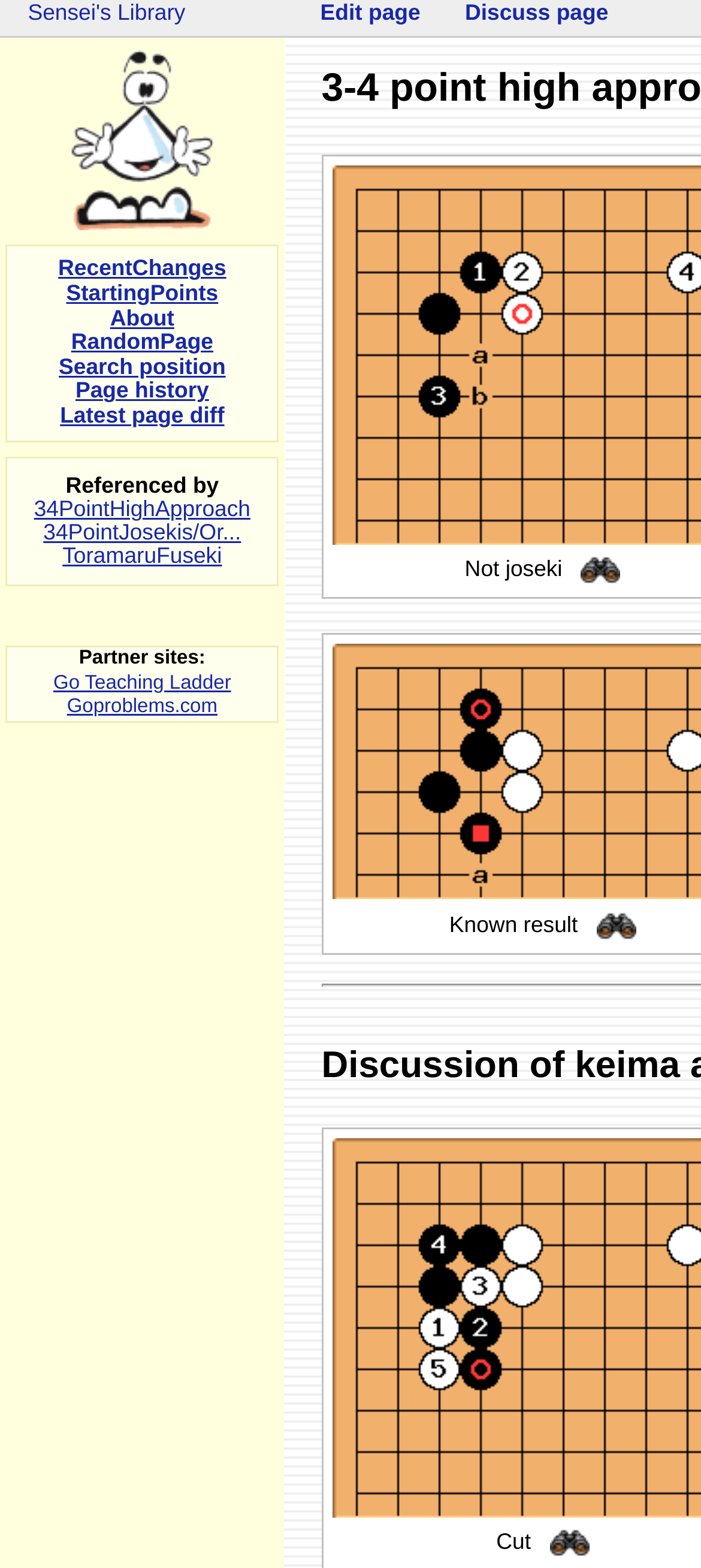Find the bounding box coordinates for the area you need to click to carry out the instruction: "Go to the page history". The coordinates should be four float numbers between 0 and 1, indicated as [left, top, right, bottom].

[0.108, 0.241, 0.298, 0.257]